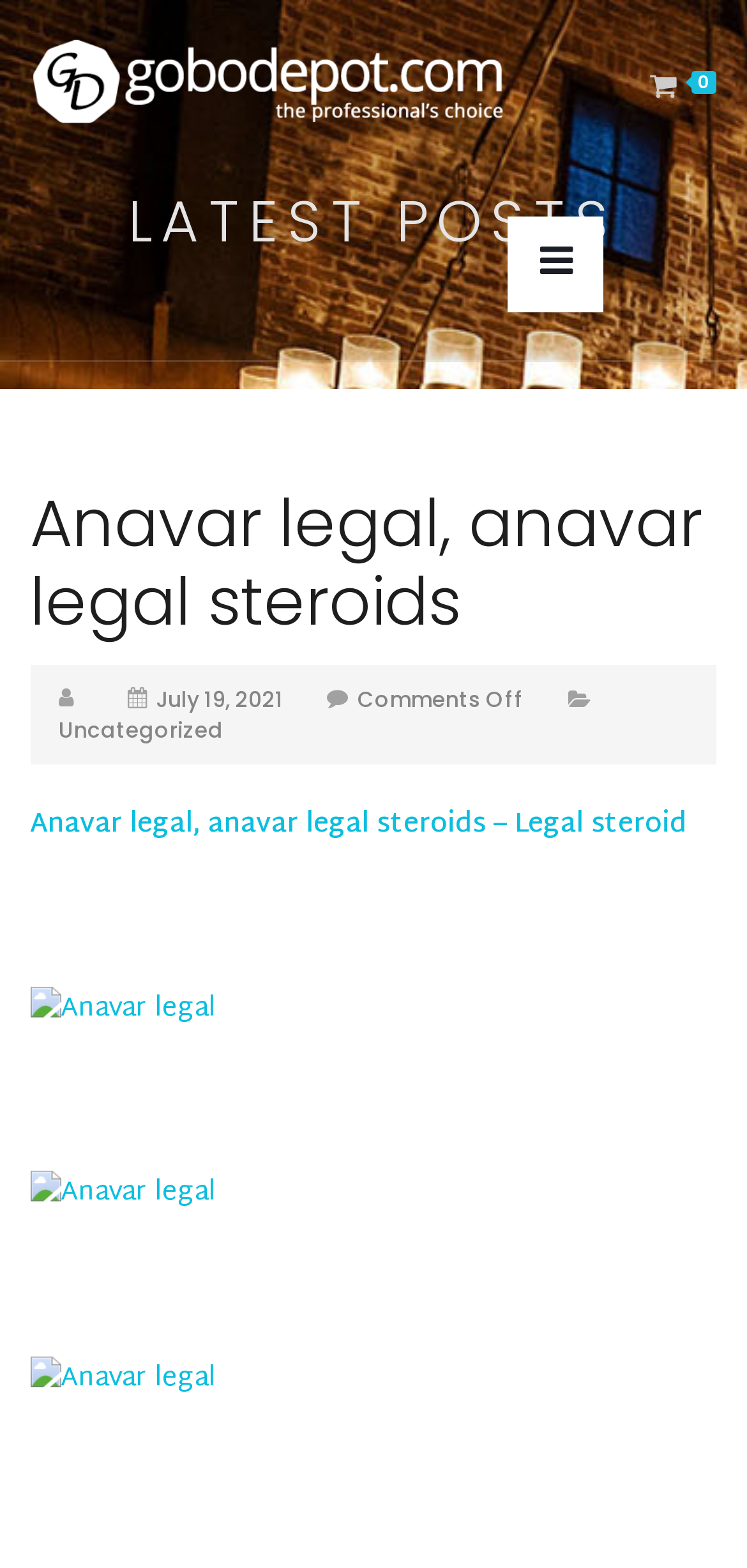Highlight the bounding box coordinates of the region I should click on to meet the following instruction: "Go to home page".

None